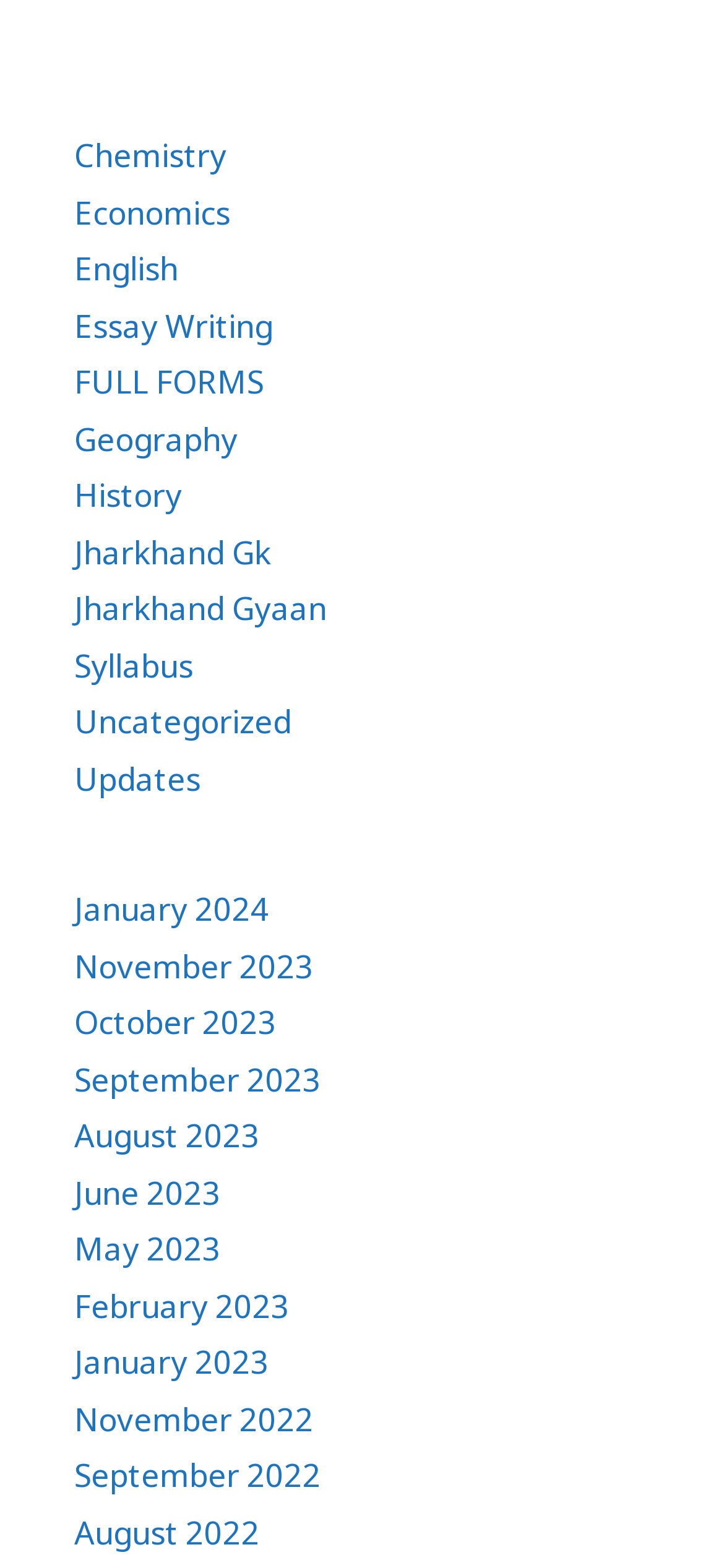Please identify the bounding box coordinates for the region that you need to click to follow this instruction: "Access the 'English' category".

[0.103, 0.158, 0.246, 0.185]